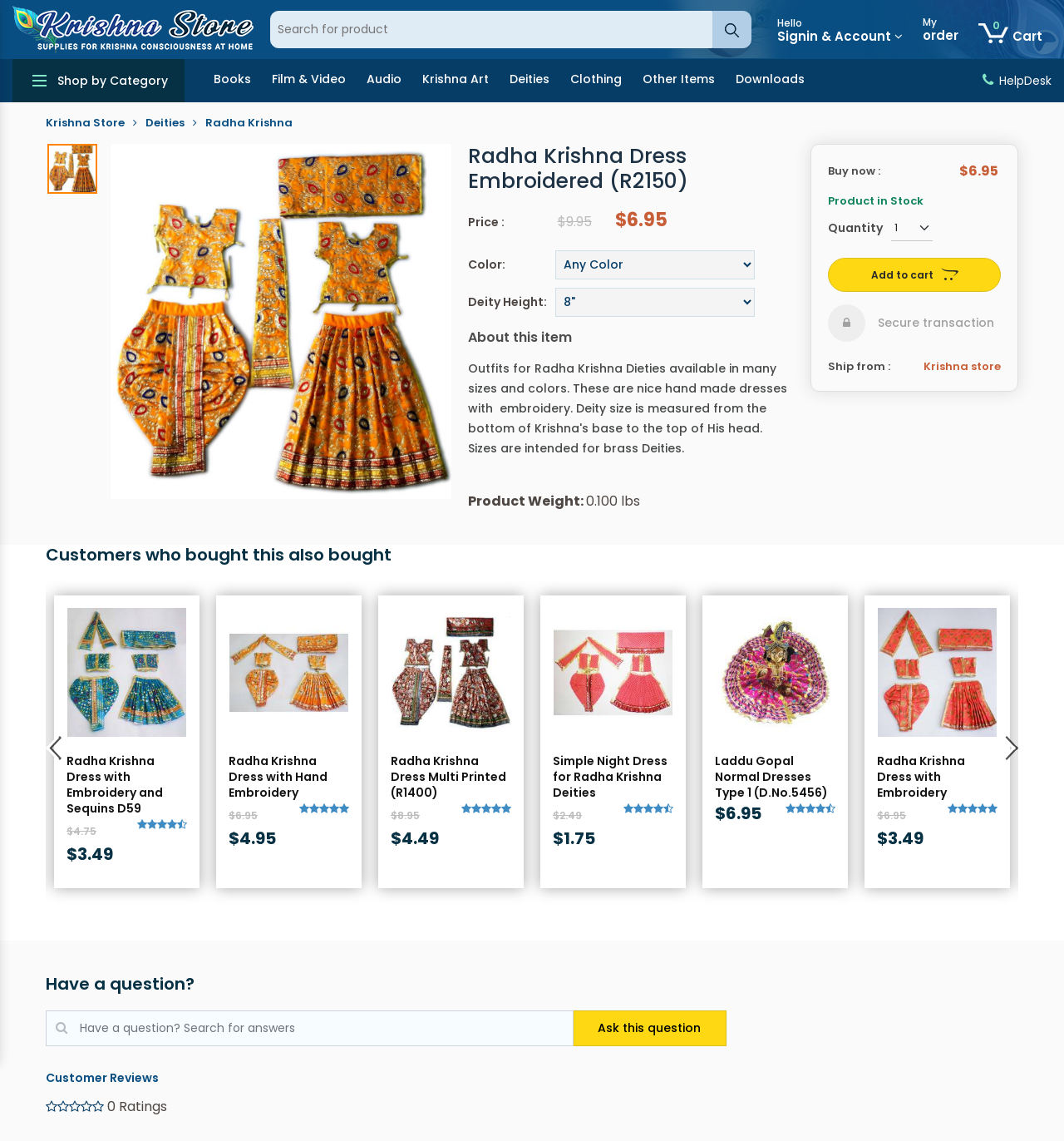Analyze the image and provide a detailed answer to the question: What is the name of the deity in the product image?

The name of the deity in the product image can be inferred from the product title 'Radha Krishna Dress Embroidered (R2150)' and the image itself, which depicts Radha and Krishna.